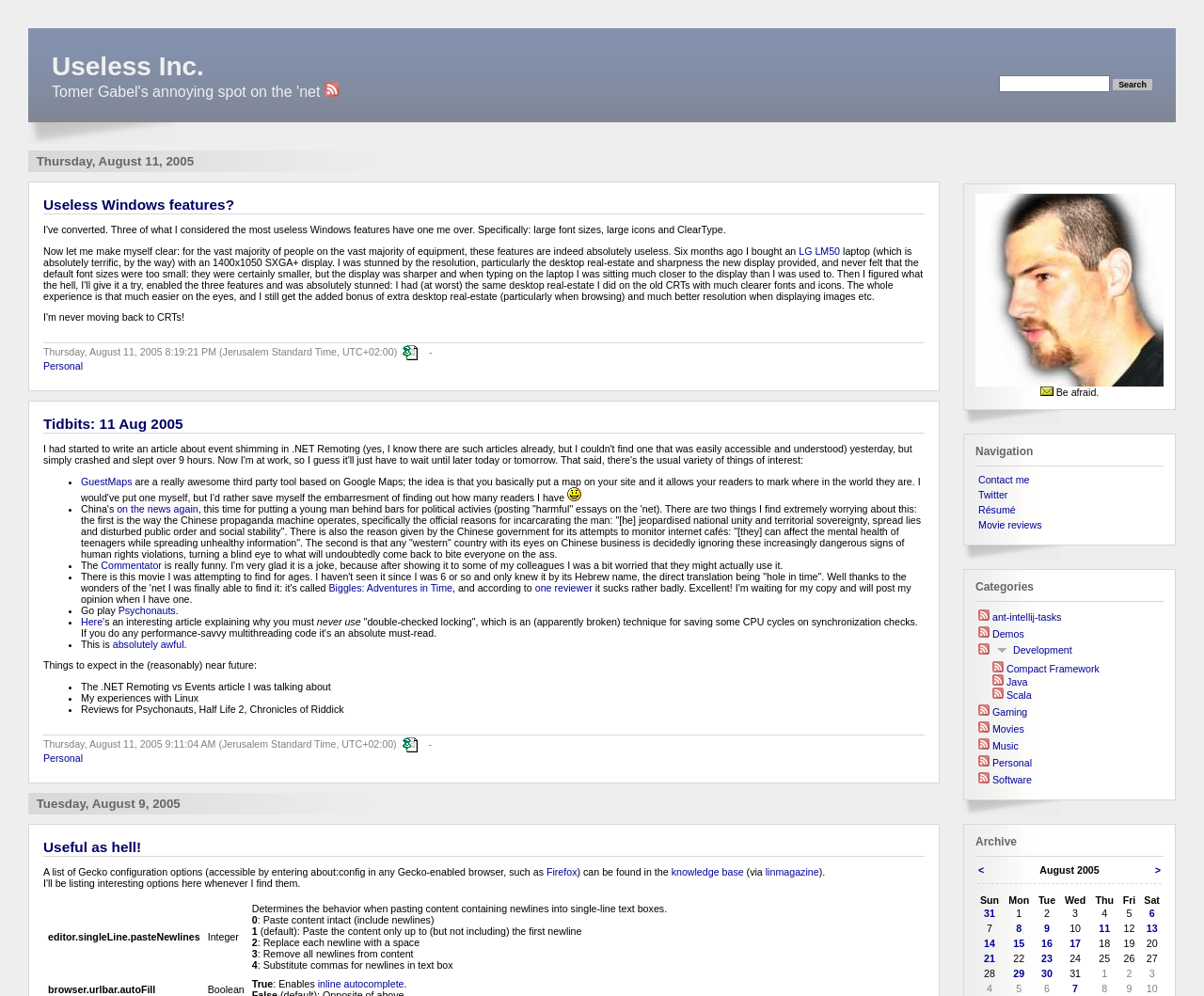Determine the bounding box coordinates of the area to click in order to meet this instruction: "Check Tidbits: 11 Aug 2005".

[0.036, 0.417, 0.768, 0.435]